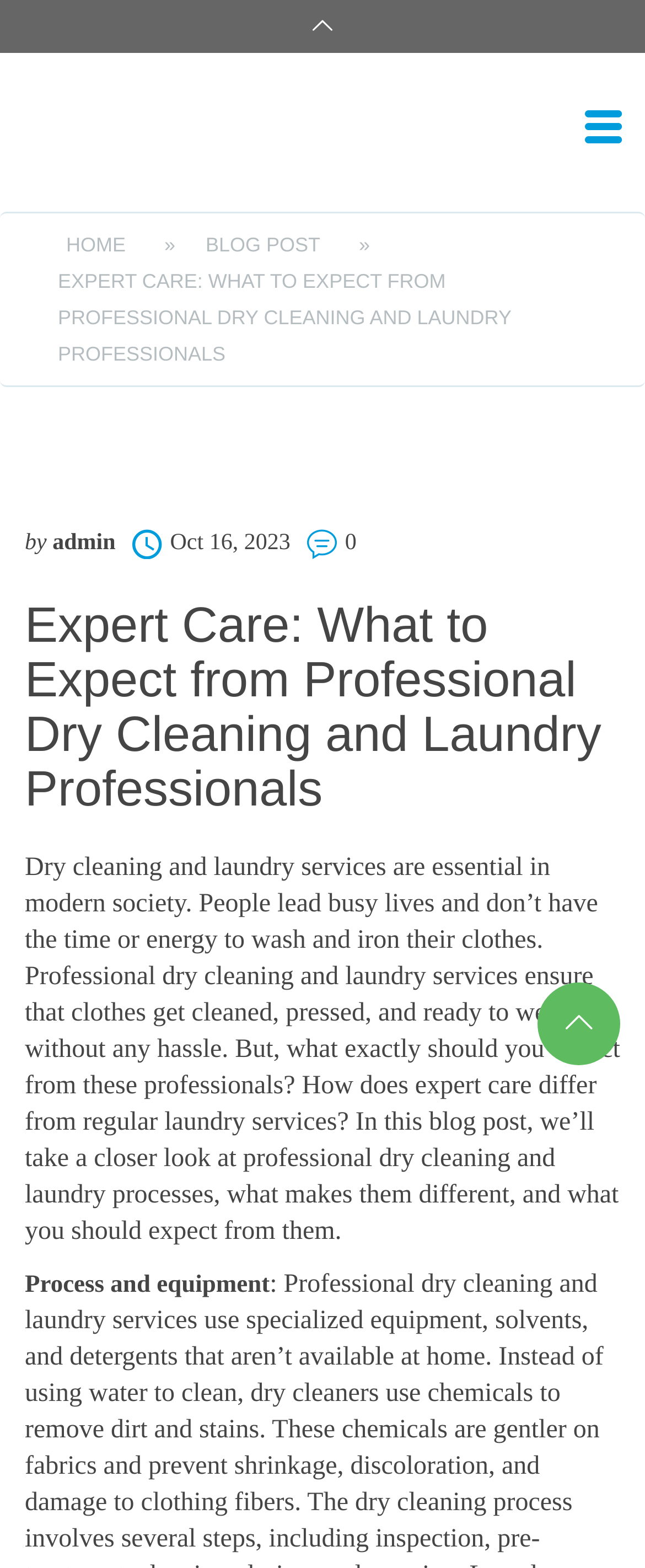Identify the bounding box of the UI component described as: "Home".

[0.09, 0.145, 0.195, 0.168]